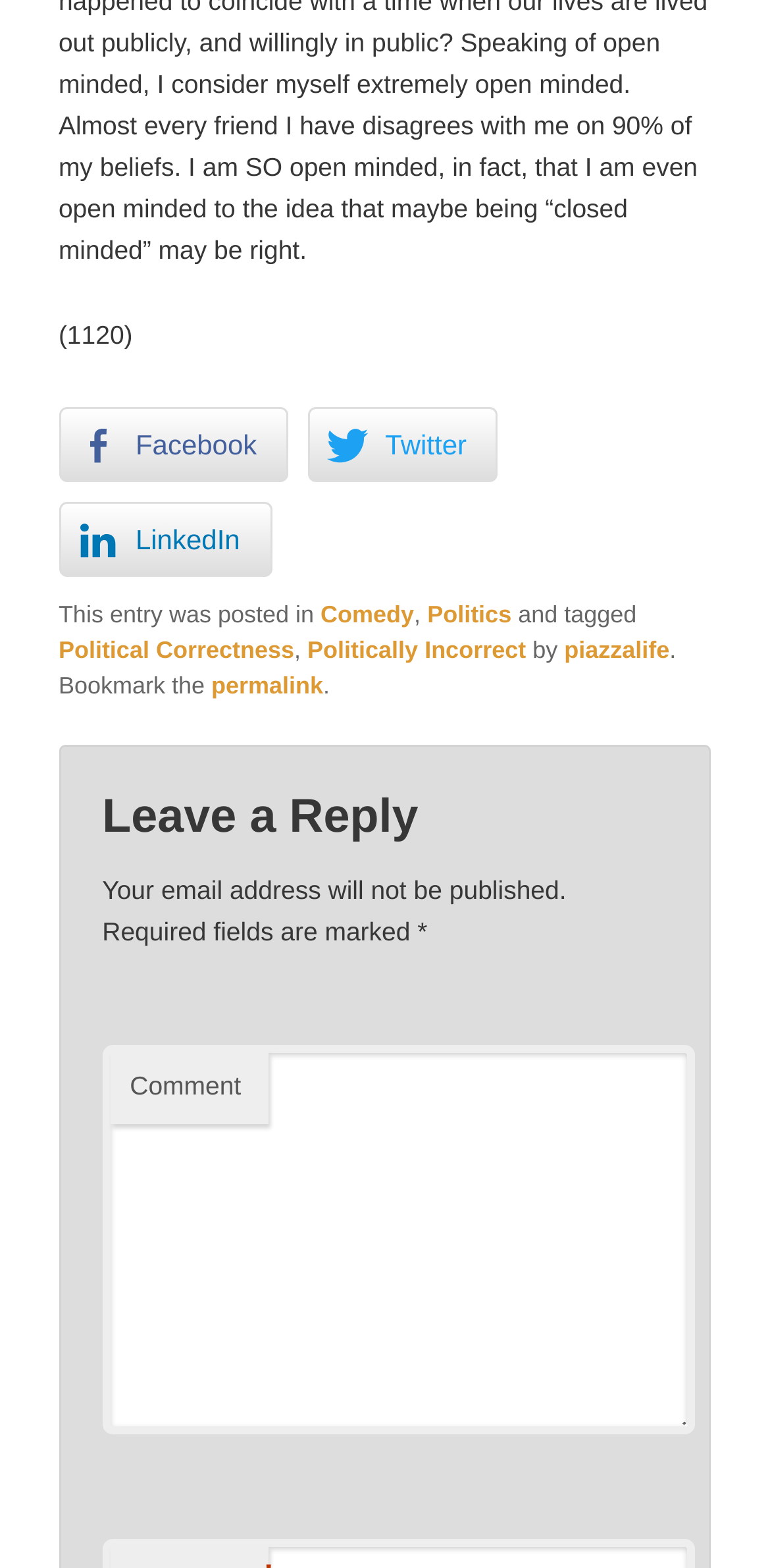How many social media buttons are there?
Using the image, provide a detailed and thorough answer to the question.

There are three social media buttons on the webpage, which are Facebook, Twitter, and LinkedIn, located at the top of the page.